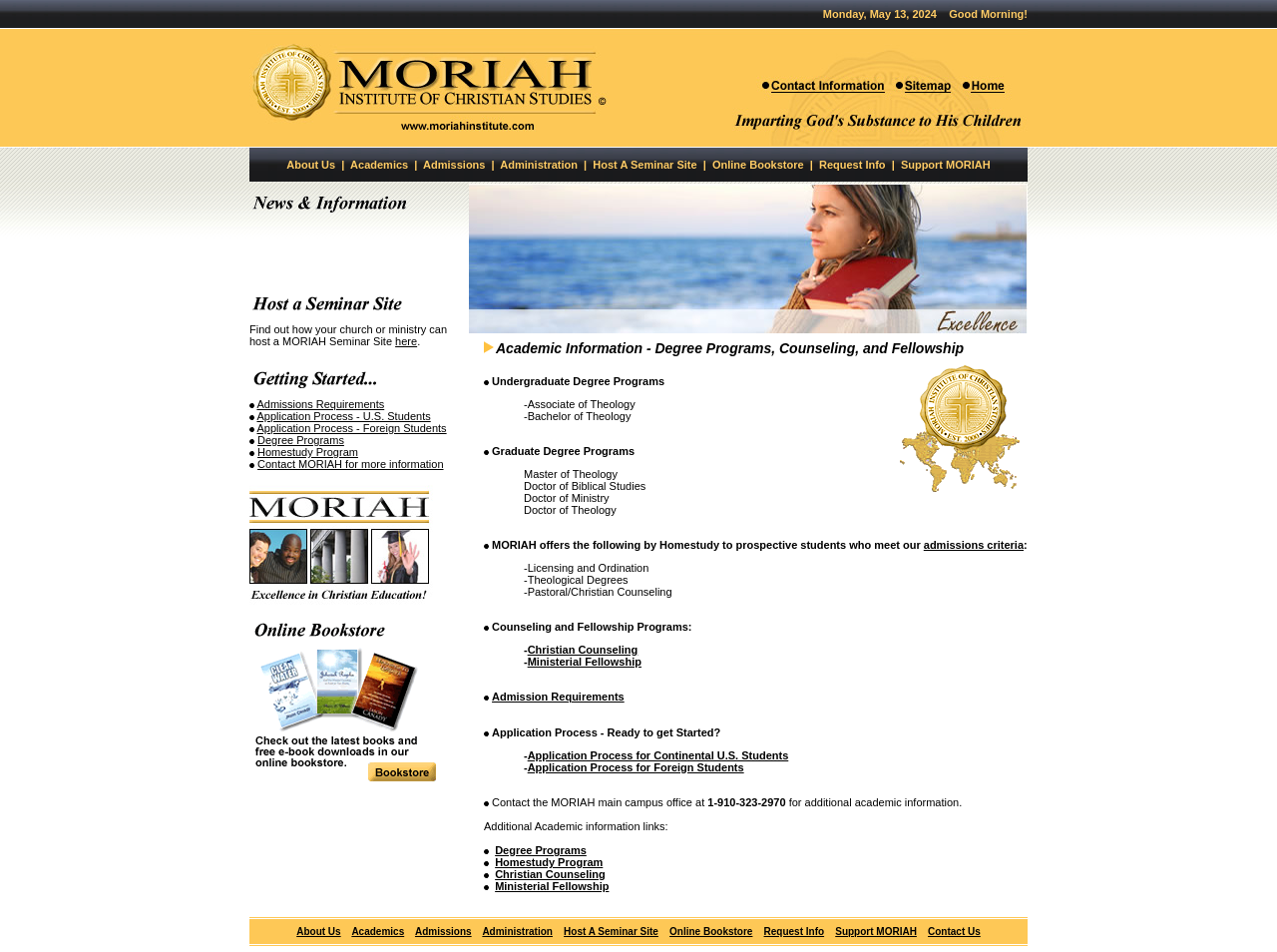From the screenshot, find the bounding box of the UI element matching this description: "Follow on Instagram". Supply the bounding box coordinates in the form [left, top, right, bottom], each a float between 0 and 1.

None